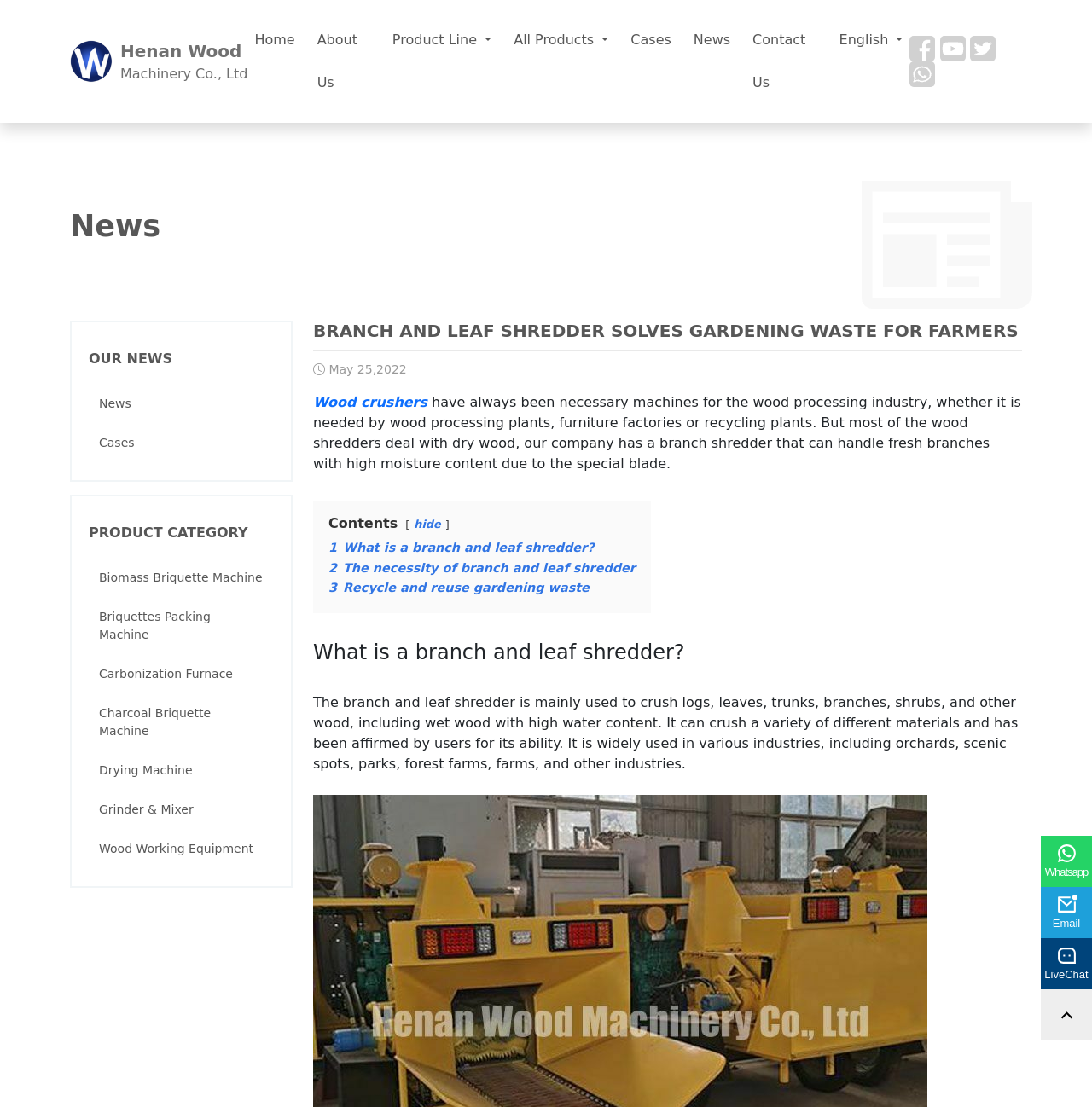Identify the bounding box coordinates of the area that should be clicked in order to complete the given instruction: "Read the news about branch and leaf shredder". The bounding box coordinates should be four float numbers between 0 and 1, i.e., [left, top, right, bottom].

[0.287, 0.29, 0.936, 0.317]